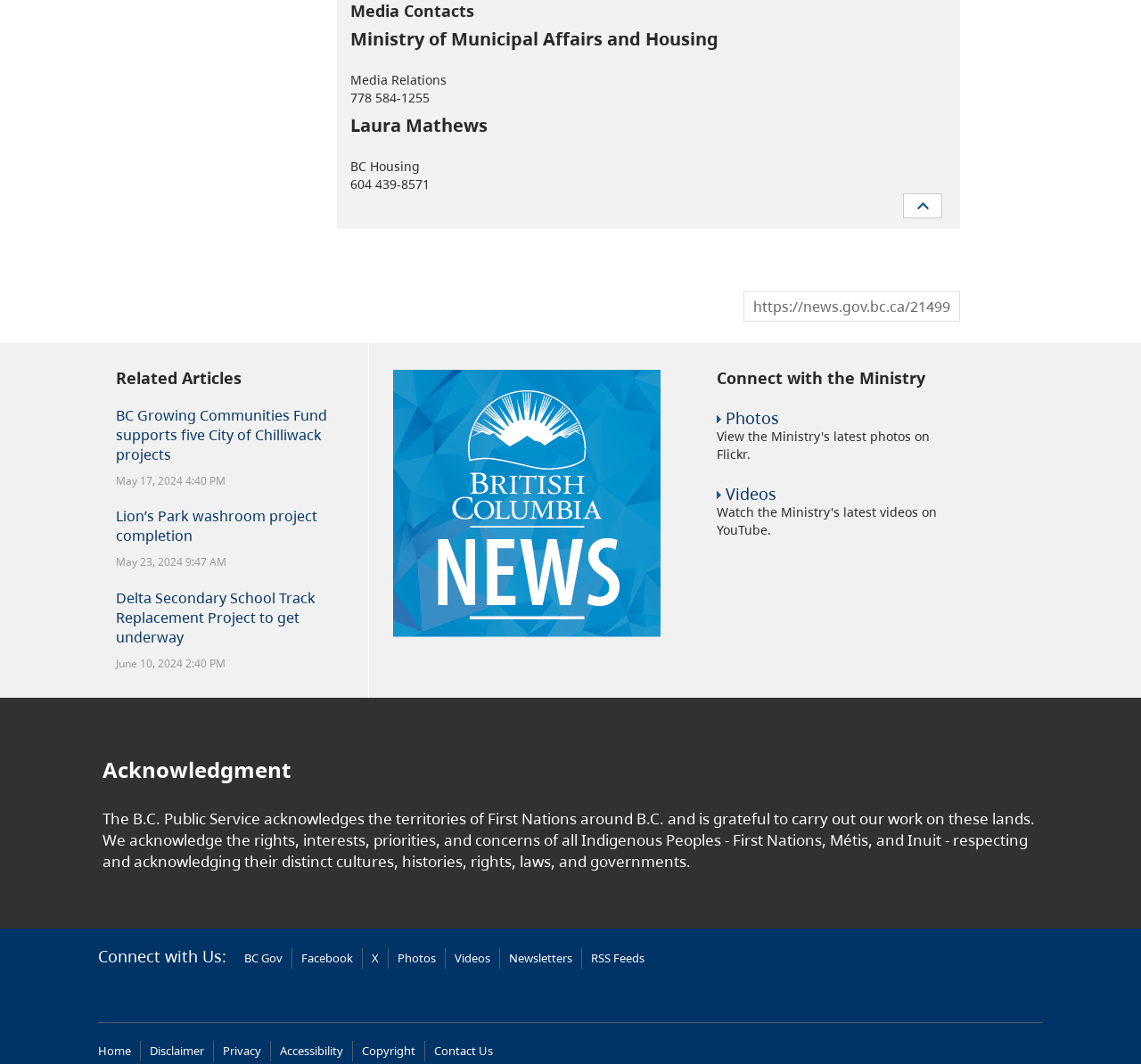Identify the bounding box coordinates for the region to click in order to carry out this instruction: "Click on Media Contacts". Provide the coordinates using four float numbers between 0 and 1, formatted as [left, top, right, bottom].

[0.307, 0.002, 0.826, 0.019]